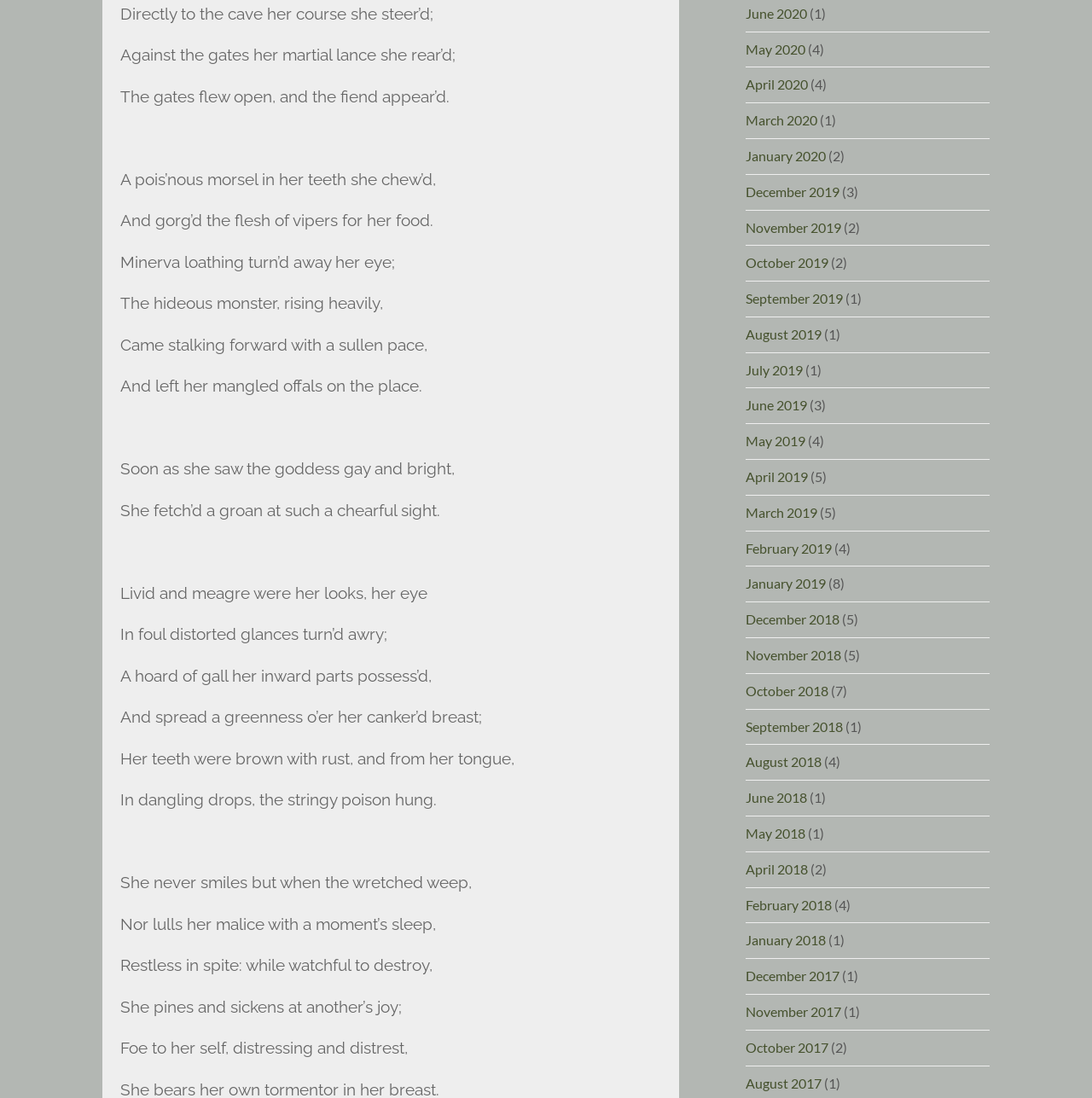Give a one-word or phrase response to the following question: What is the poem about?

A monster